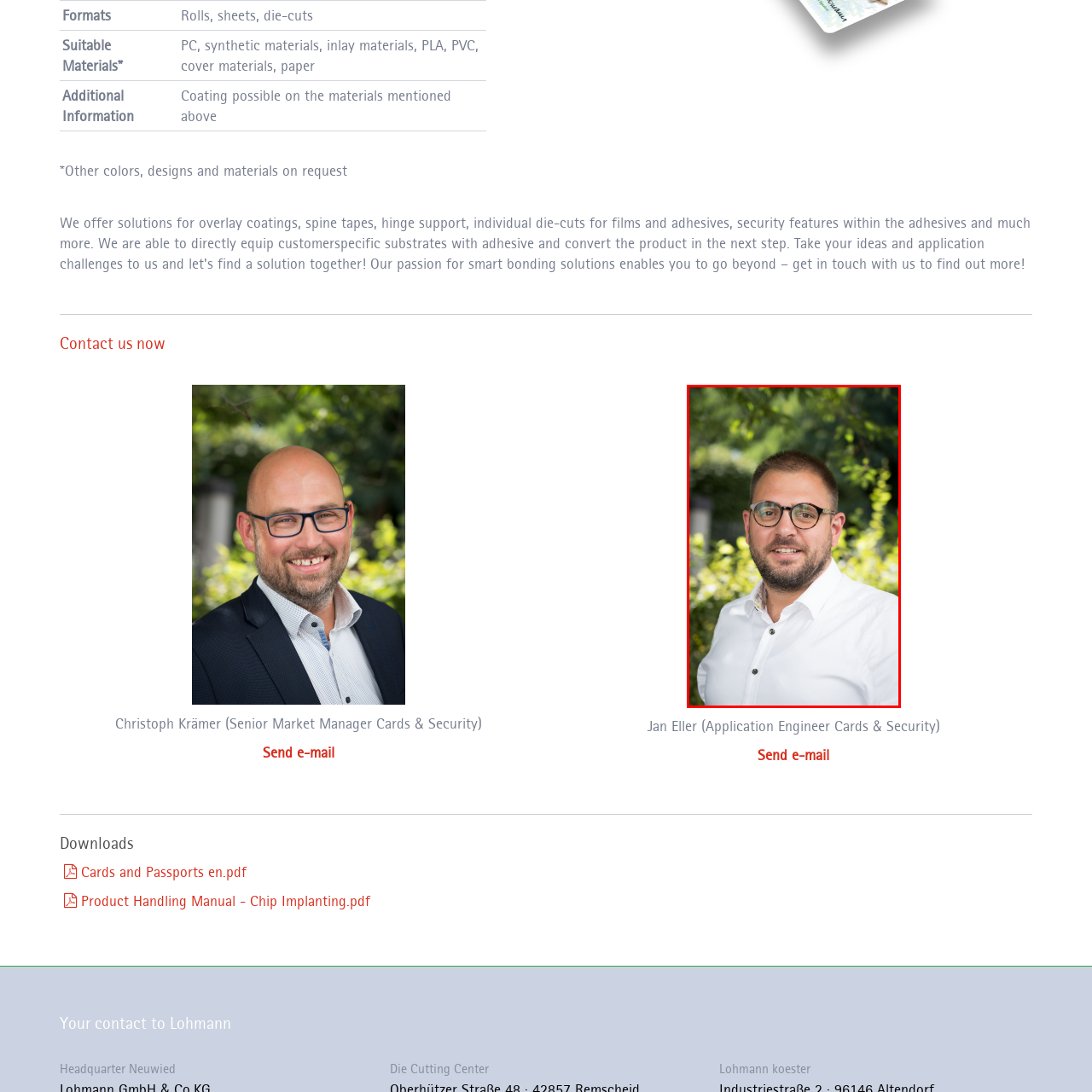Using the image highlighted in the red border, answer the following question concisely with a word or phrase:
What is the color of Jan Eller's shirt?

White